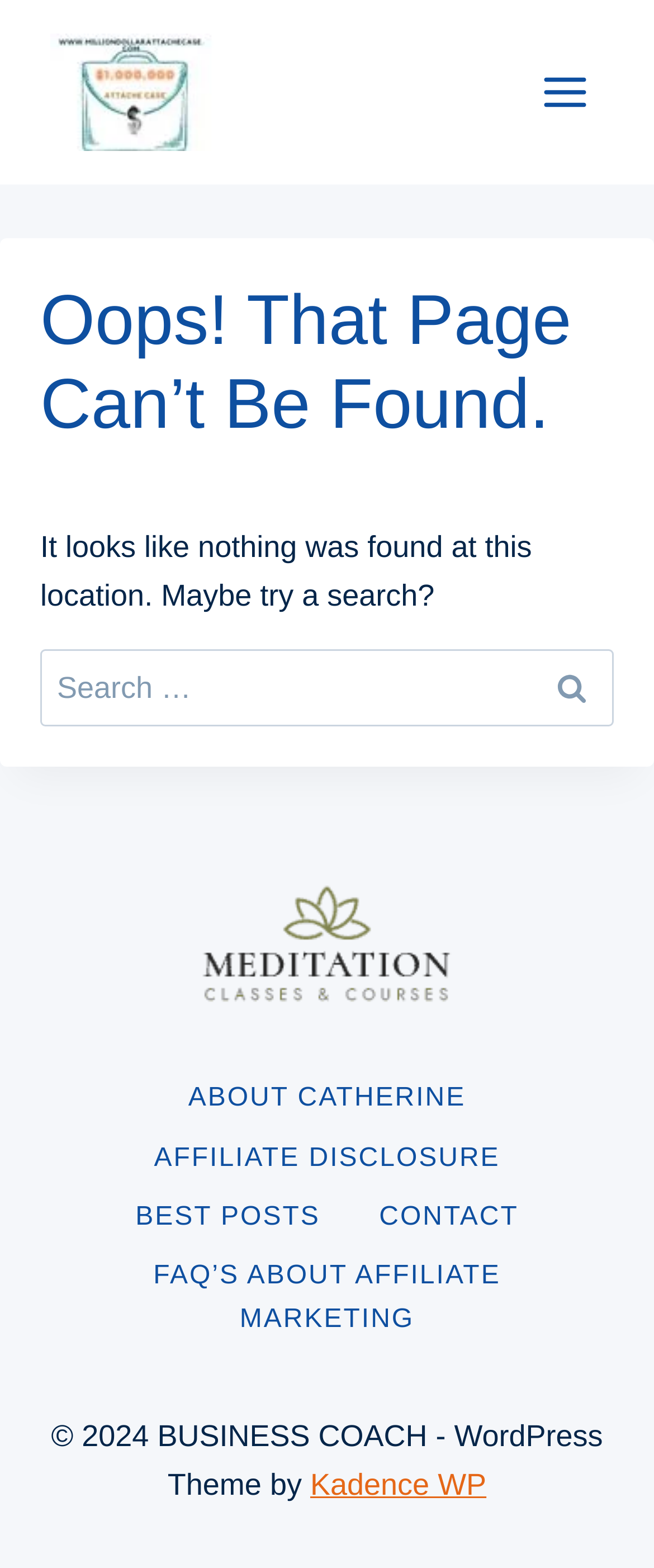Determine the main text heading of the webpage and provide its content.

Oops! That Page Can’t Be Found.